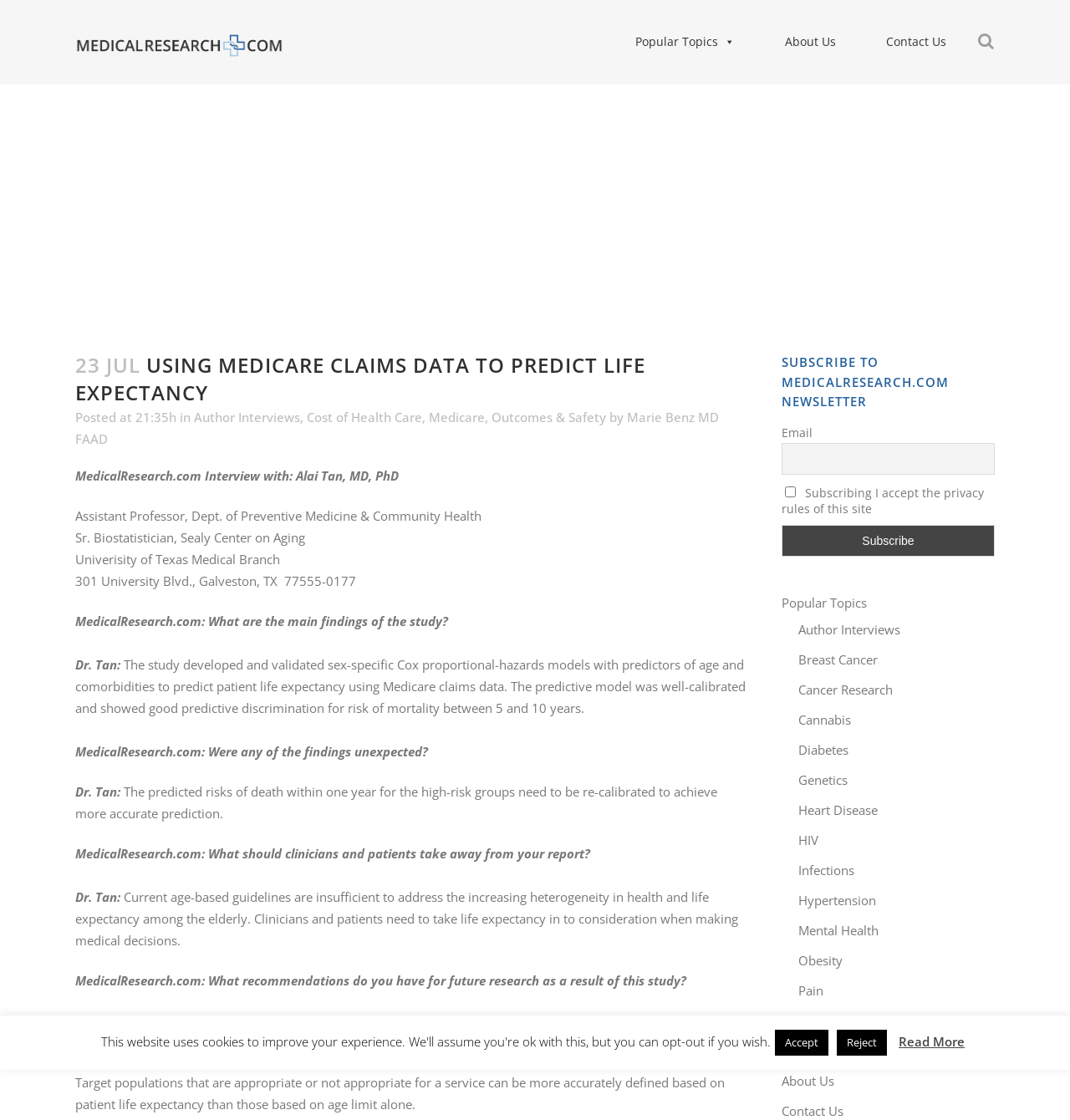What is the topic of the study discussed in the interview?
Using the details shown in the screenshot, provide a comprehensive answer to the question.

I found the answer by looking at the heading '23 JUL USING MEDICARE CLAIMS DATA TO PREDICT LIFE EXPECTANCY' which is a heading element on the webpage.